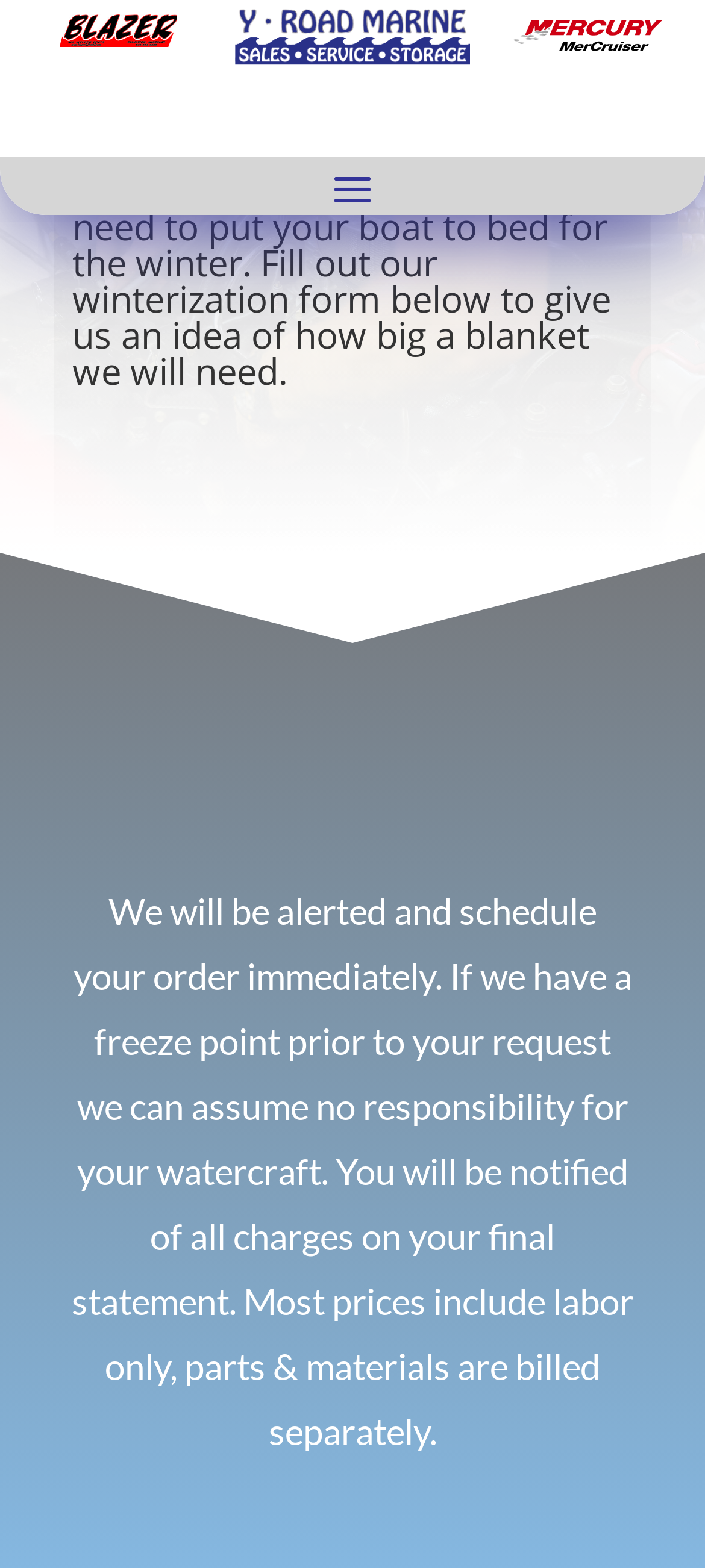Identify and provide the main heading of the webpage.

LET US WRAP YOUR BOAT IN A WARM BLANKET BY WINTERIZING IT.